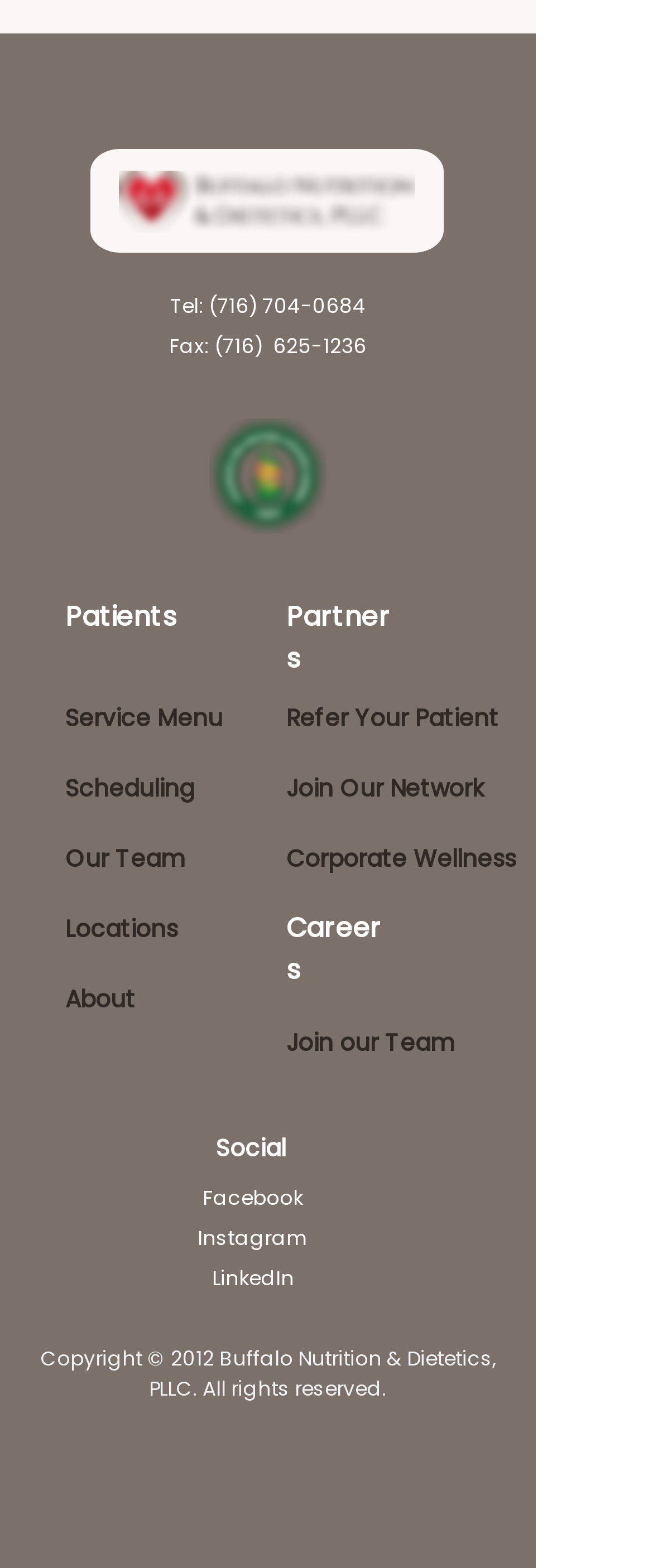Please identify the bounding box coordinates of the area that needs to be clicked to fulfill the following instruction: "Check the 'Facebook' social media link."

[0.31, 0.755, 0.464, 0.771]